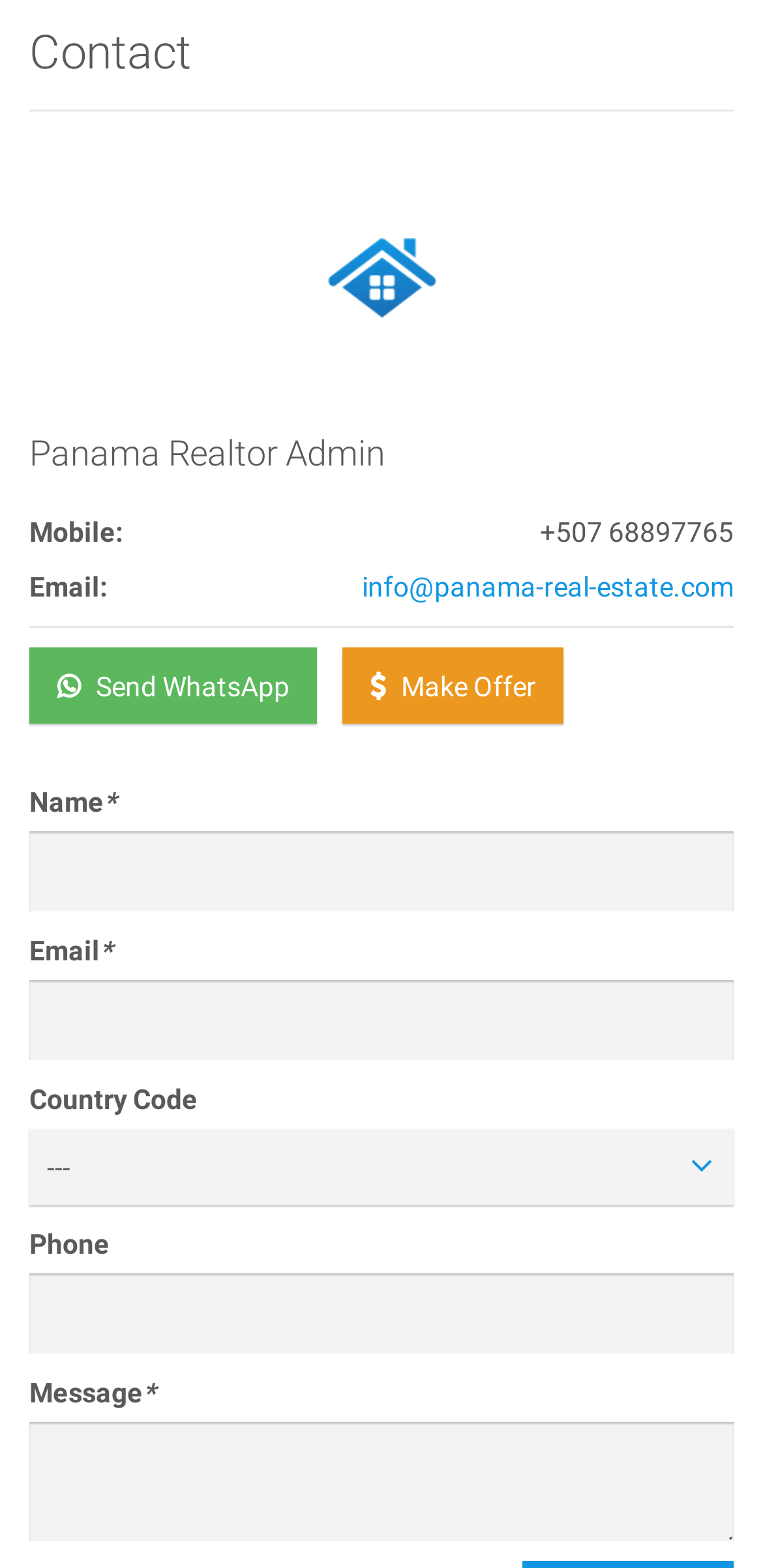How many buttons are there in the contact form? Using the information from the screenshot, answer with a single word or phrase.

3